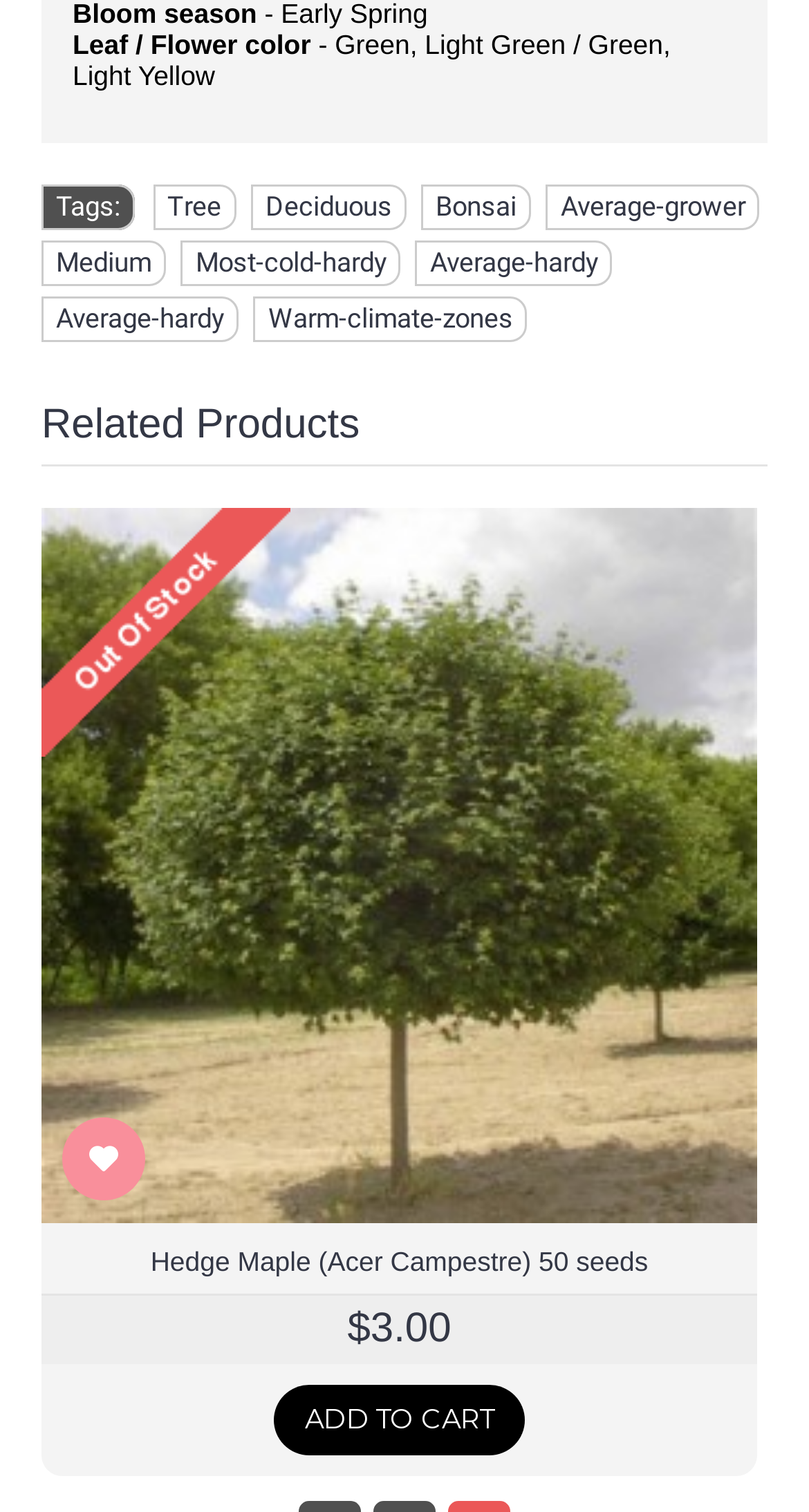Determine the coordinates of the bounding box that should be clicked to complete the instruction: "Click on the 'Tree' tag". The coordinates should be represented by four float numbers between 0 and 1: [left, top, right, bottom].

[0.189, 0.122, 0.291, 0.152]